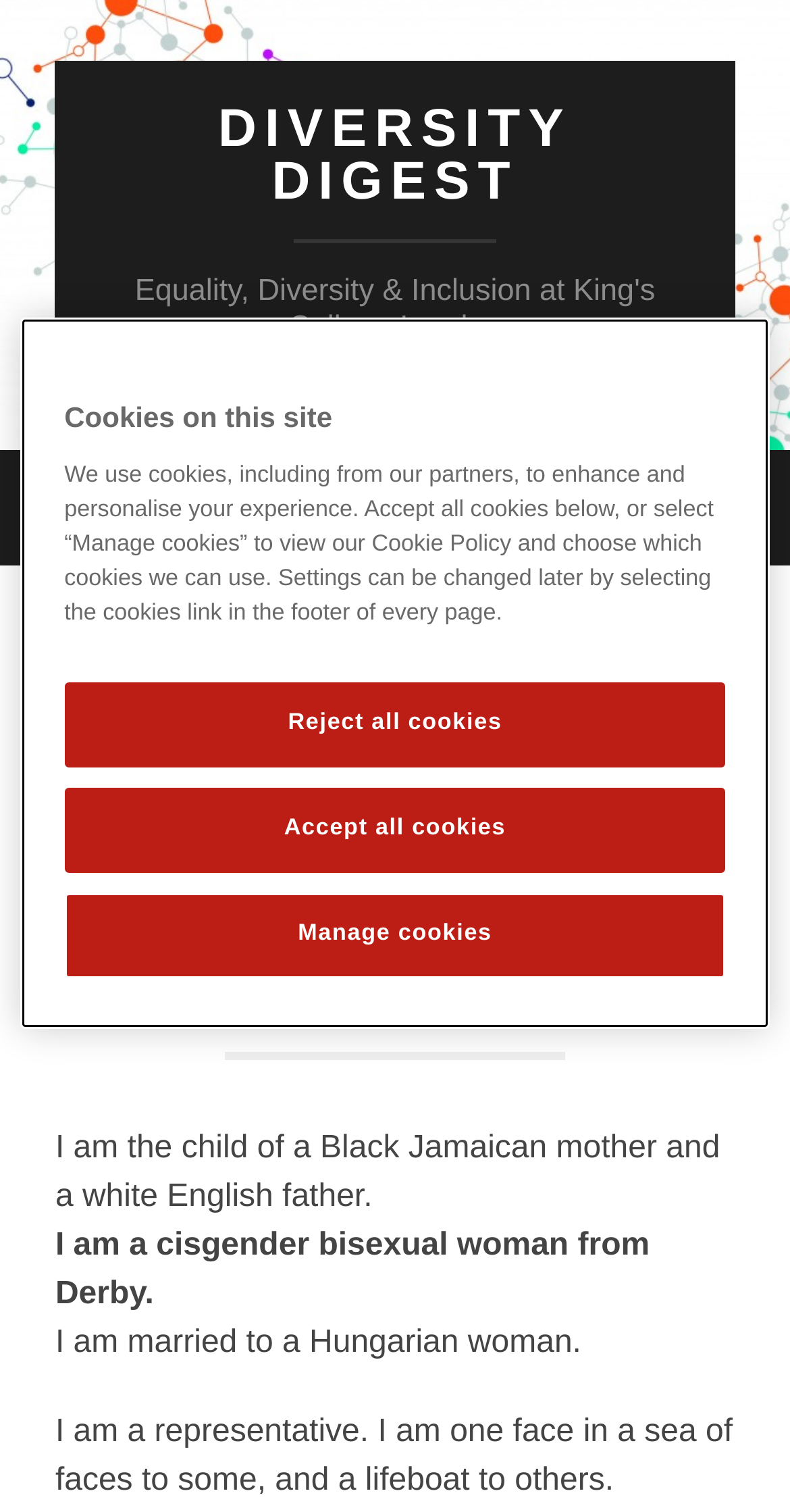Can you identify and provide the main heading of the webpage?

Proud to be intersectional